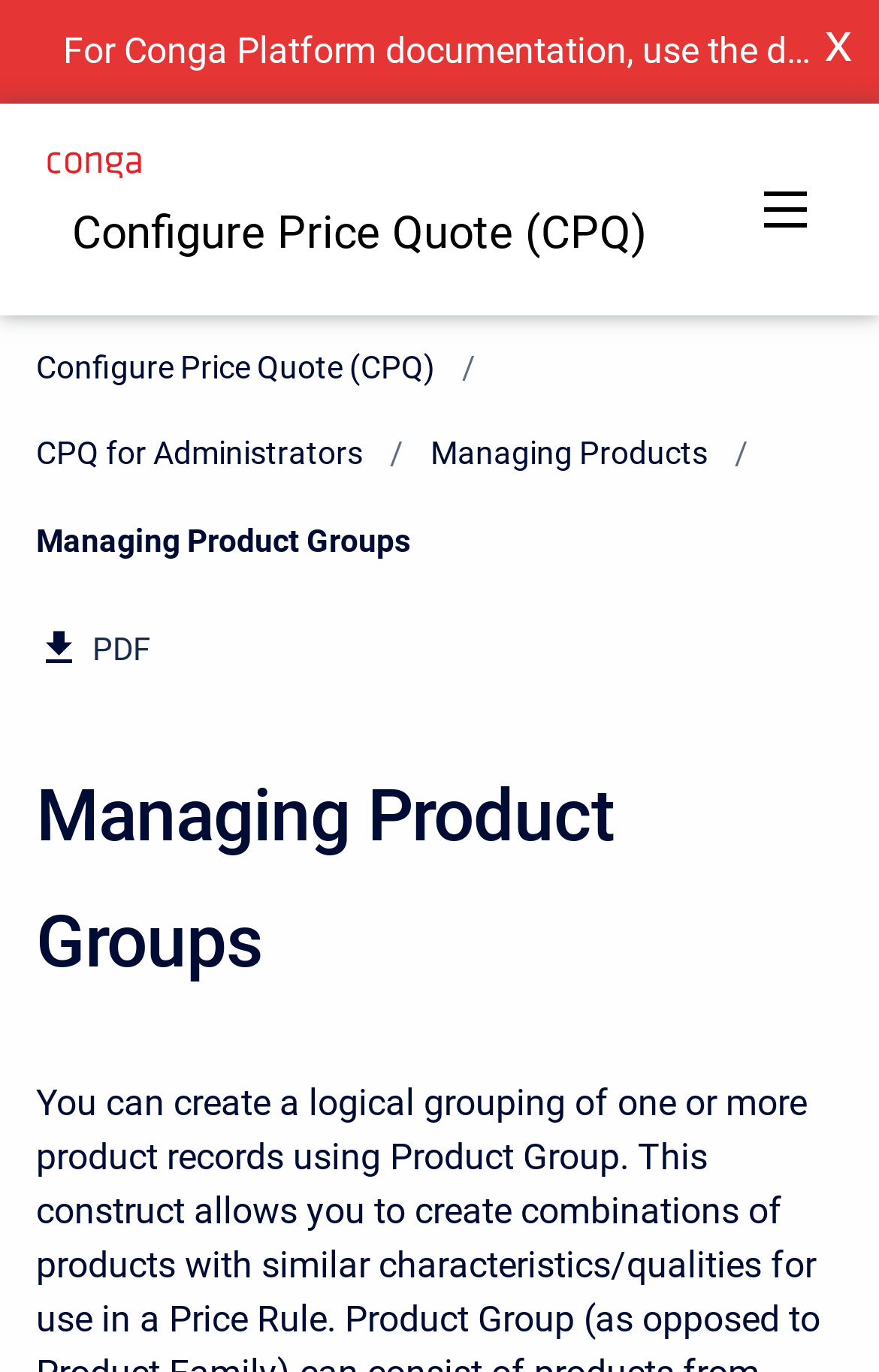What is the name of the section above the navigation menu?
Using the image, give a concise answer in the form of a single word or short phrase.

HeaderAsNonLandmark